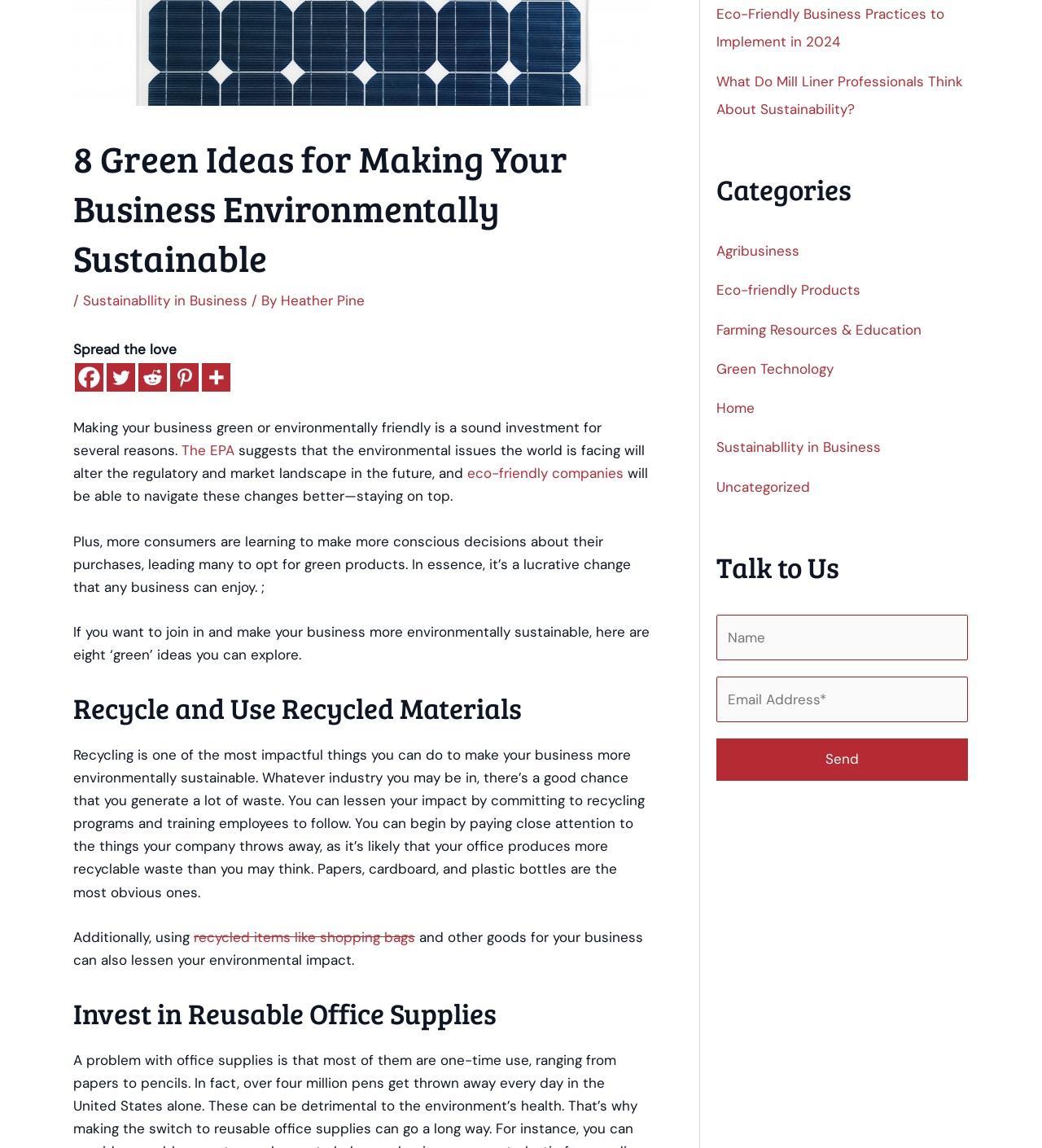Using the format (top-left x, top-left y, bottom-right x, bottom-right y), provide the bounding box coordinates for the described UI element. All values should be floating point numbers between 0 and 1: Agribusiness

[0.688, 0.211, 0.767, 0.226]